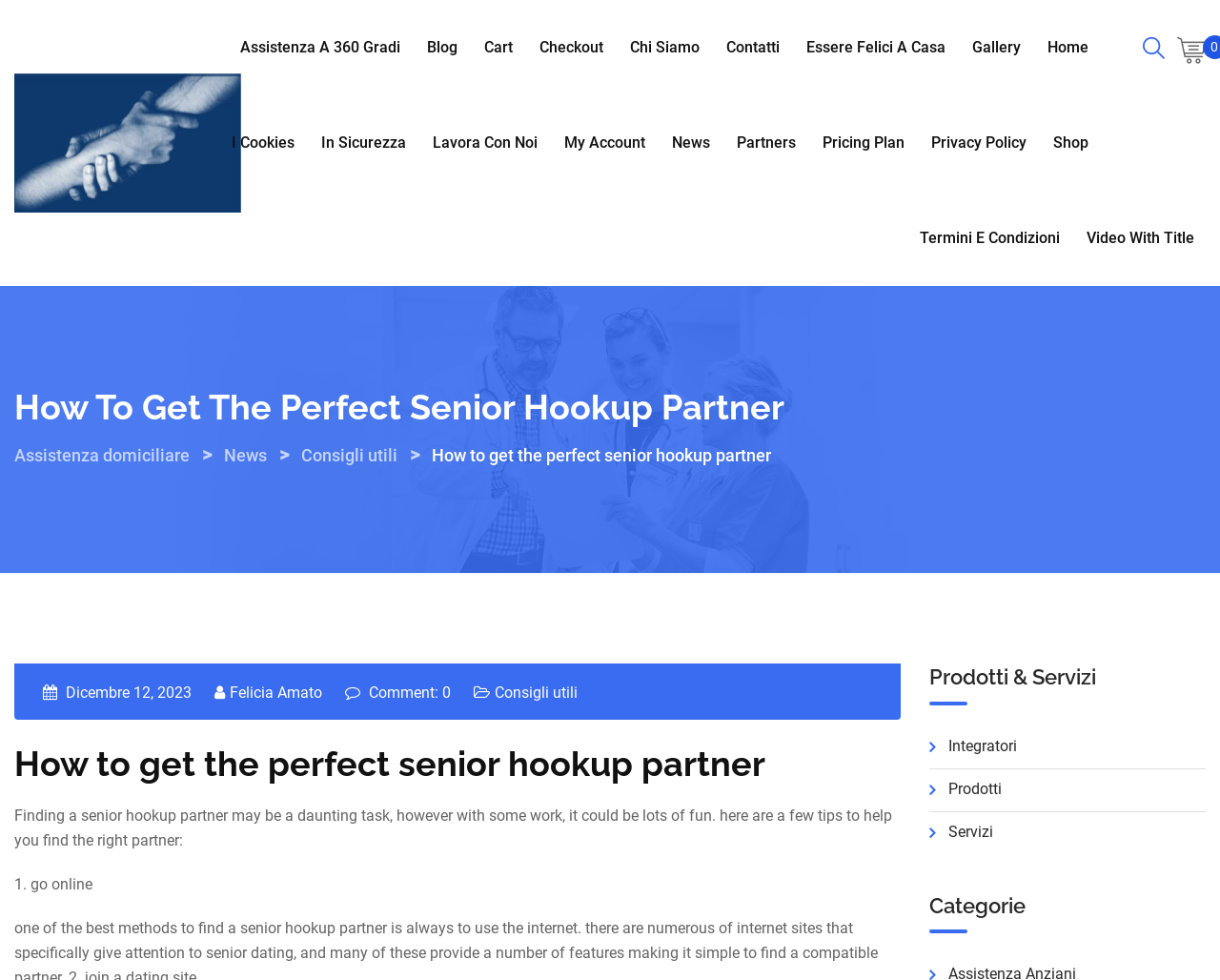Please specify the bounding box coordinates of the element that should be clicked to execute the given instruction: 'View the Gallery'. Ensure the coordinates are four float numbers between 0 and 1, expressed as [left, top, right, bottom].

[0.787, 0.0, 0.846, 0.097]